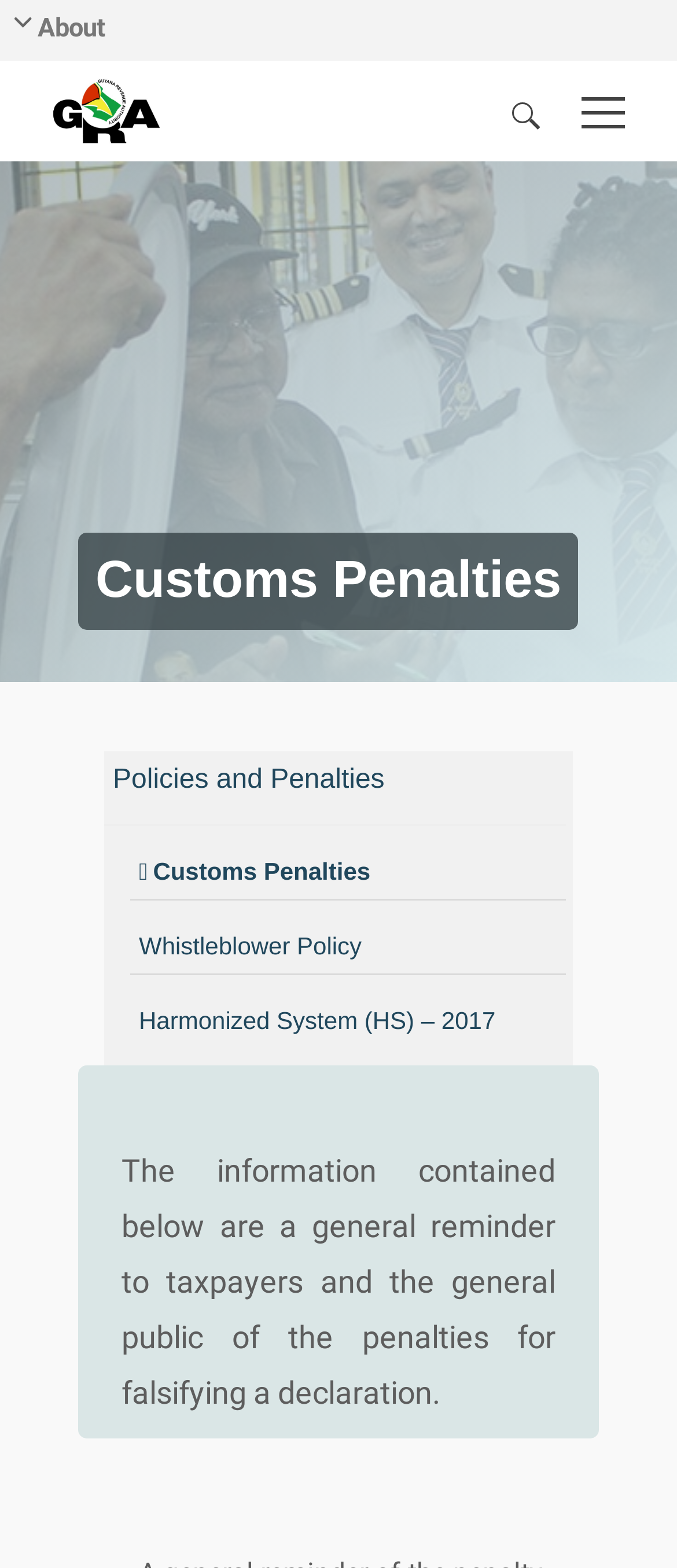Show me the bounding box coordinates of the clickable region to achieve the task as per the instruction: "Go to Whistleblower Policy".

[0.192, 0.592, 0.534, 0.615]